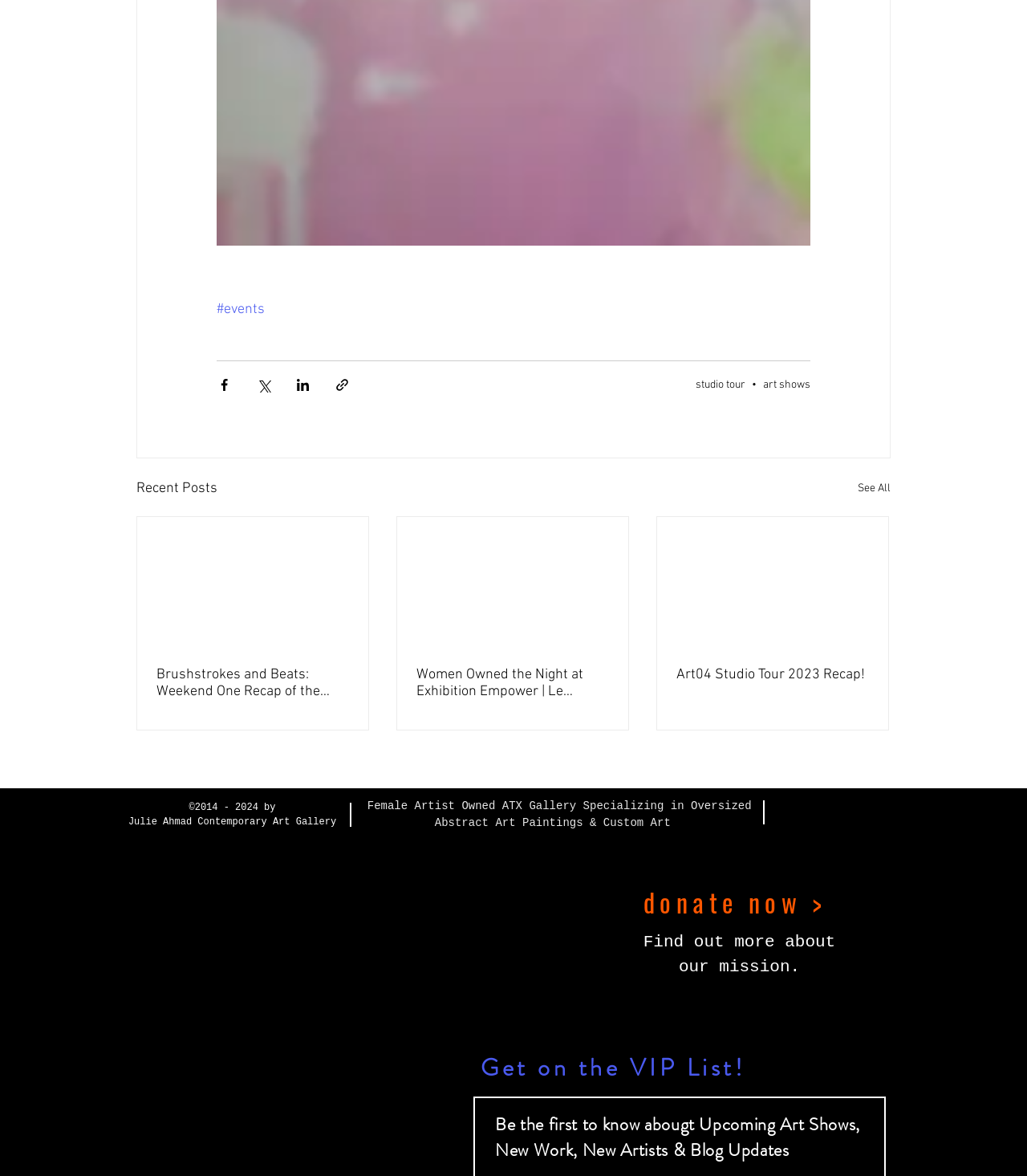What is the purpose of the buttons at the top?
Based on the image, answer the question with a single word or brief phrase.

Share via social media